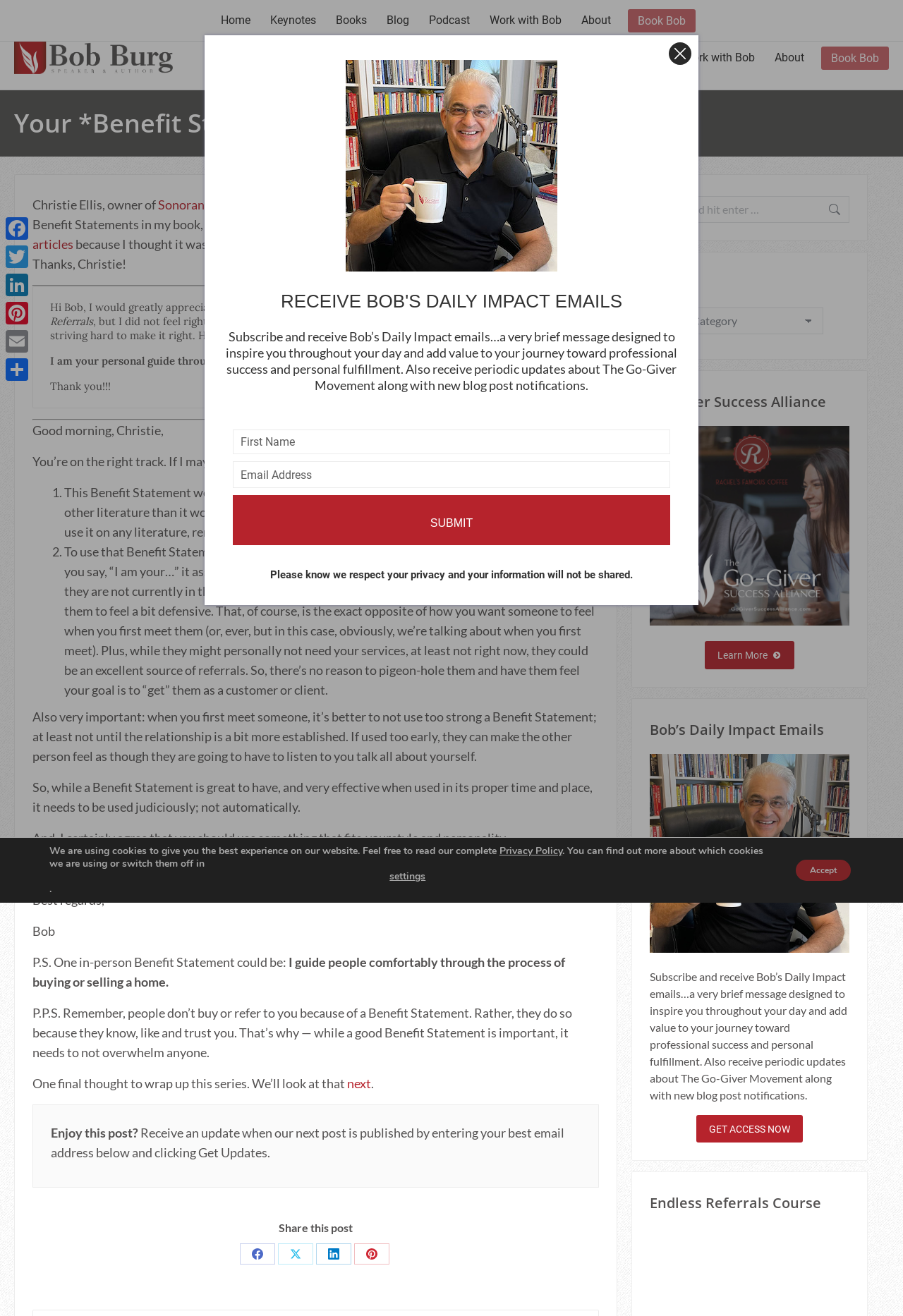Could you locate the bounding box coordinates for the section that should be clicked to accomplish this task: "Go to the top of the page".

[0.961, 0.659, 0.992, 0.681]